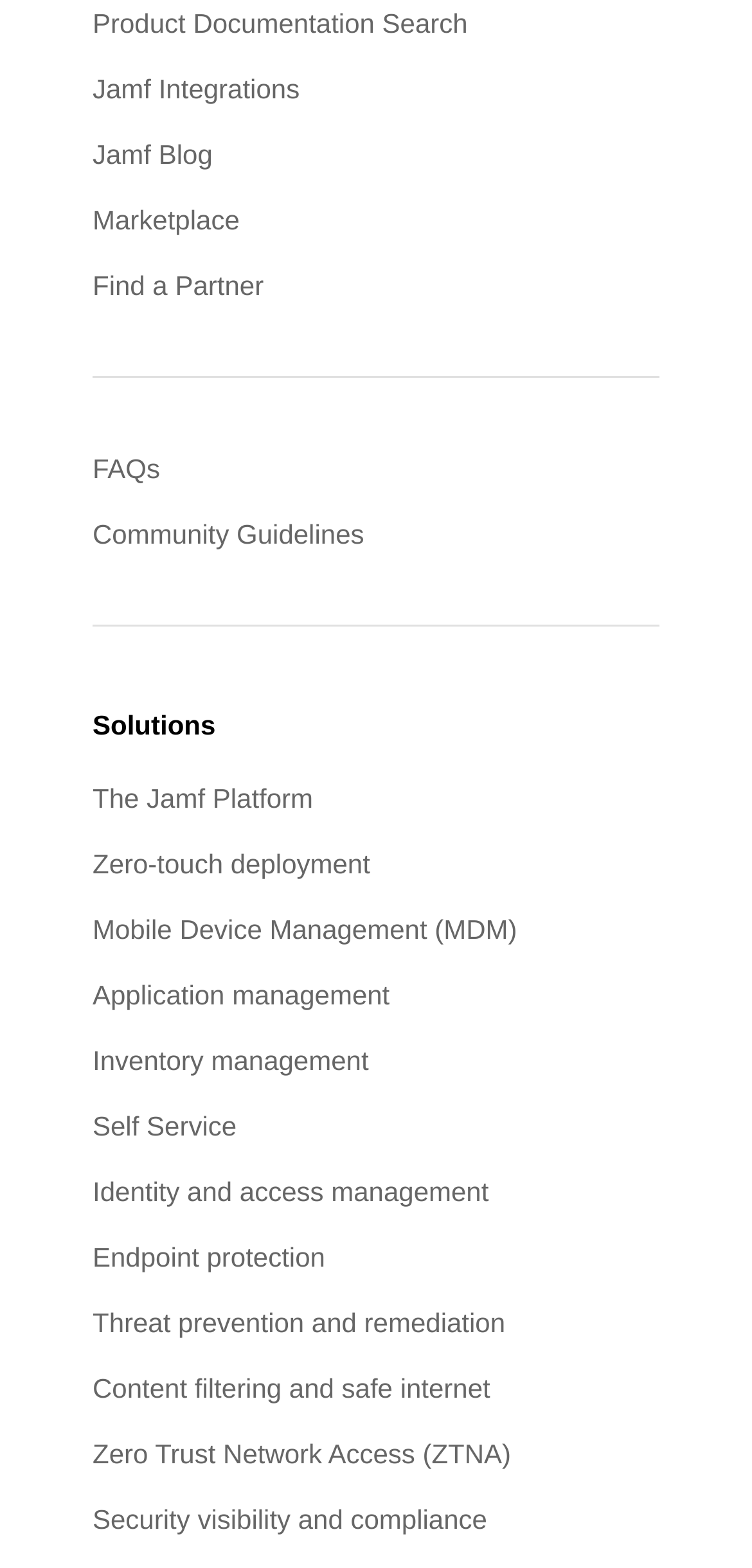Locate the bounding box coordinates of the clickable region necessary to complete the following instruction: "Learn about Zero-touch deployment". Provide the coordinates in the format of four float numbers between 0 and 1, i.e., [left, top, right, bottom].

[0.123, 0.53, 0.877, 0.572]